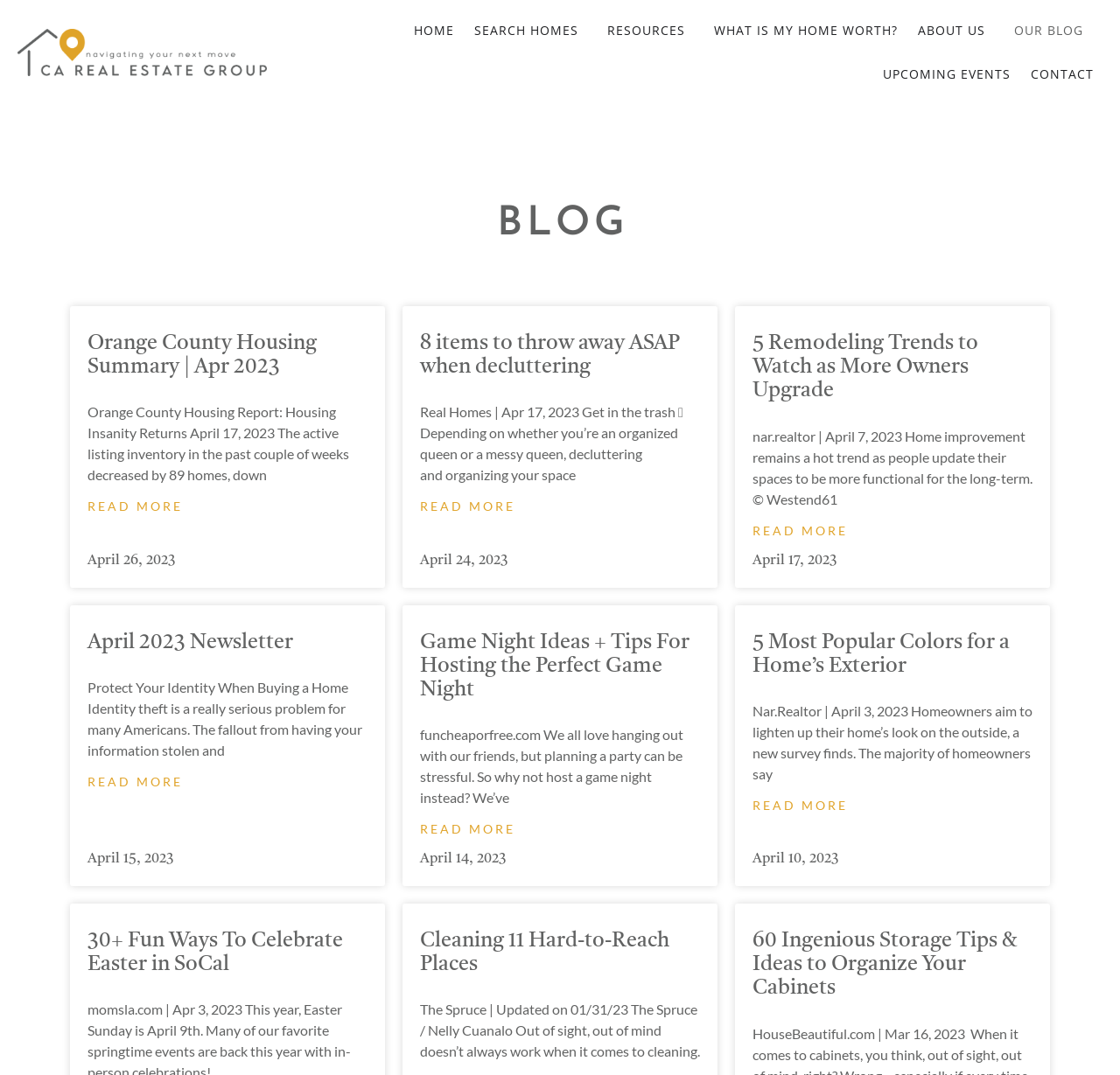Respond concisely with one word or phrase to the following query:
What is the date of the 'Orange County Housing Summary | Apr 2023' article?

April 17, 2023